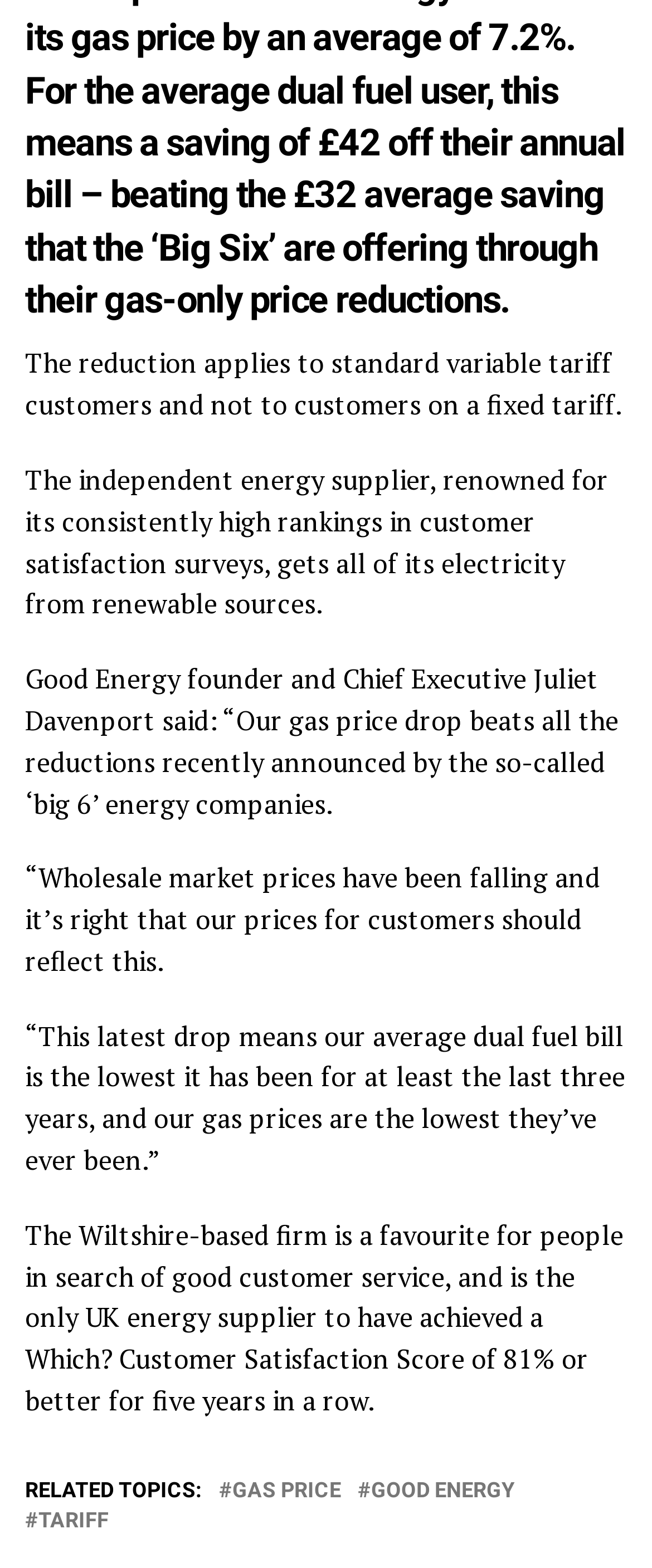What is the topic related to the link '# GAS PRICE'?
Using the details shown in the screenshot, provide a comprehensive answer to the question.

The link '# GAS PRICE' is likely related to the topic of gas price drop, as it is mentioned in the context of Good Energy's price reduction, and the quote from Juliet Davenport also mentions the gas price drop.